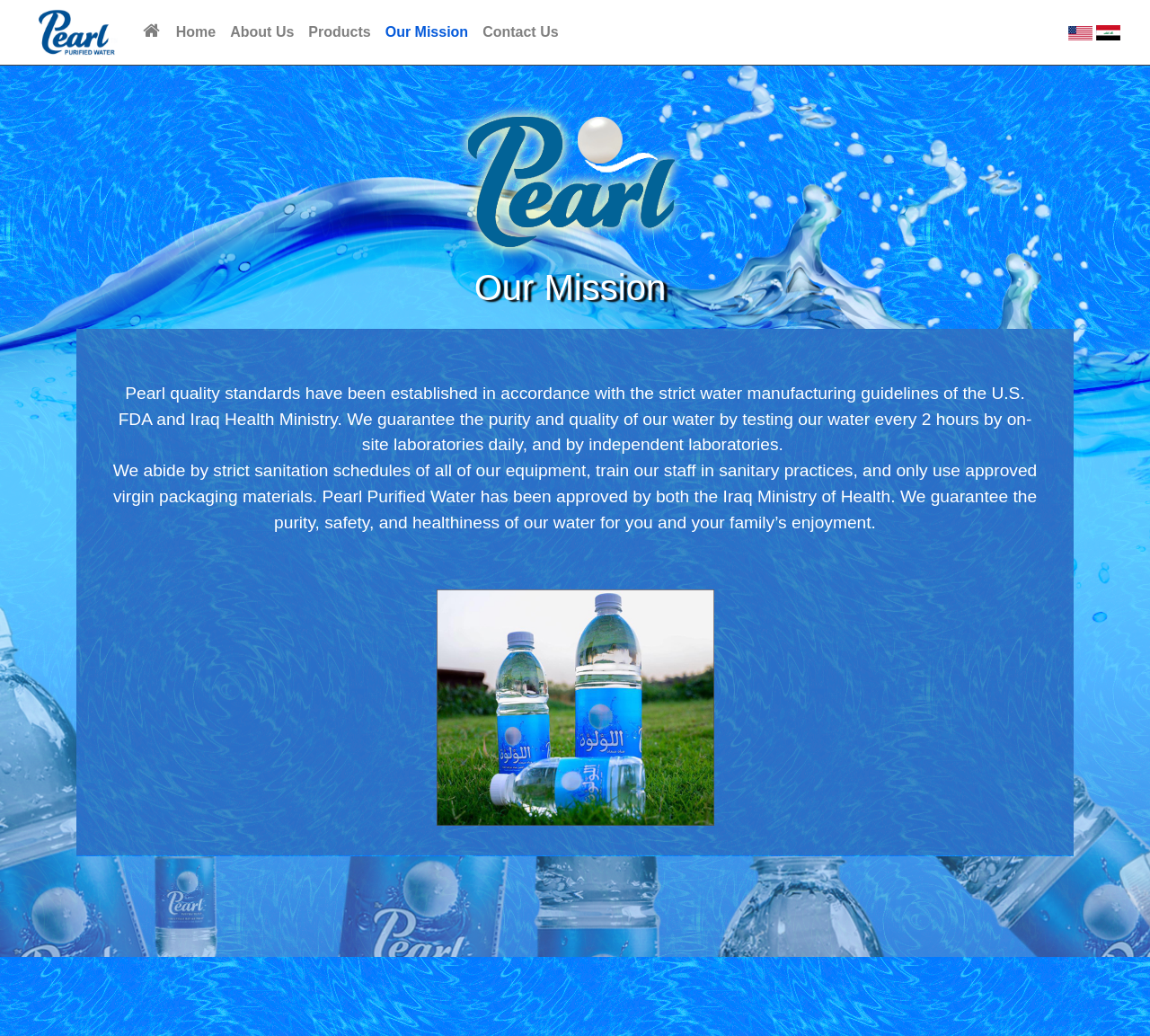From the webpage screenshot, predict the bounding box coordinates (top-left x, top-left y, bottom-right x, bottom-right y) for the UI element described here: Home

[0.118, 0.014, 0.194, 0.049]